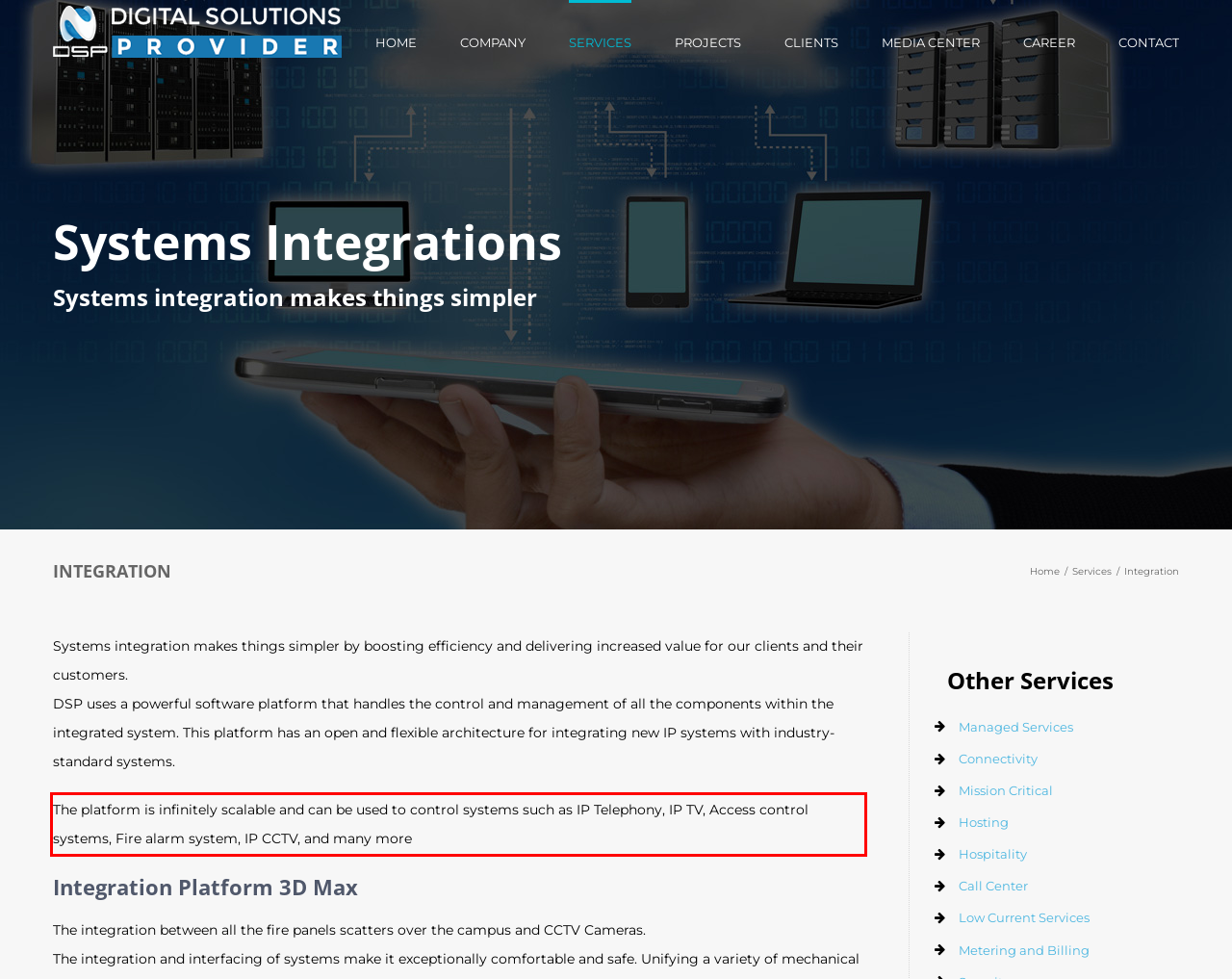Identify and extract the text within the red rectangle in the screenshot of the webpage.

The platform is infinitely scalable and can be used to control systems such as IP Telephony, IP TV, Access control systems, Fire alarm system, IP CCTV, and many more